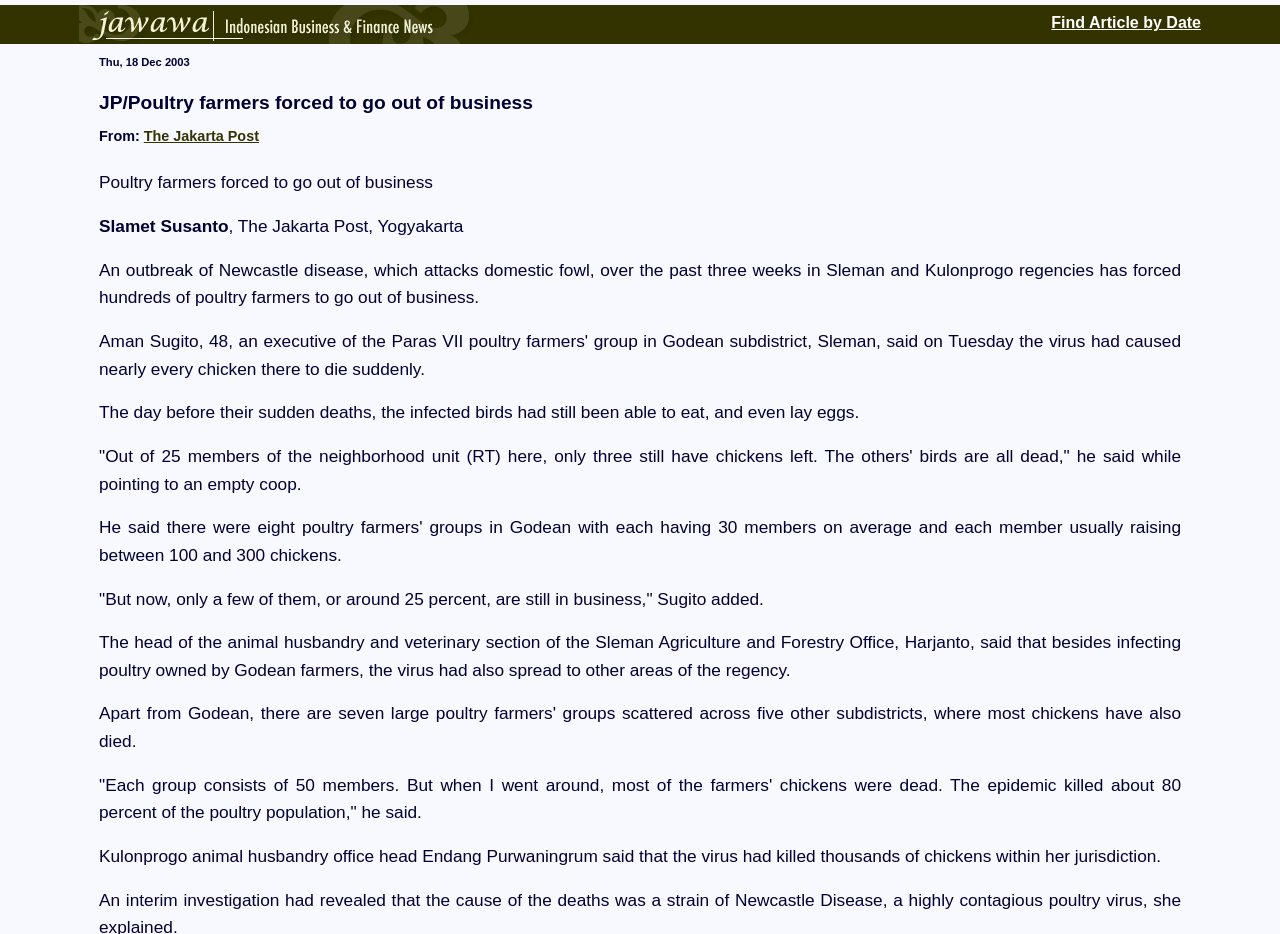Find the bounding box of the web element that fits this description: "parent_node: Find Article by Date".

[0.062, 0.016, 0.372, 0.034]